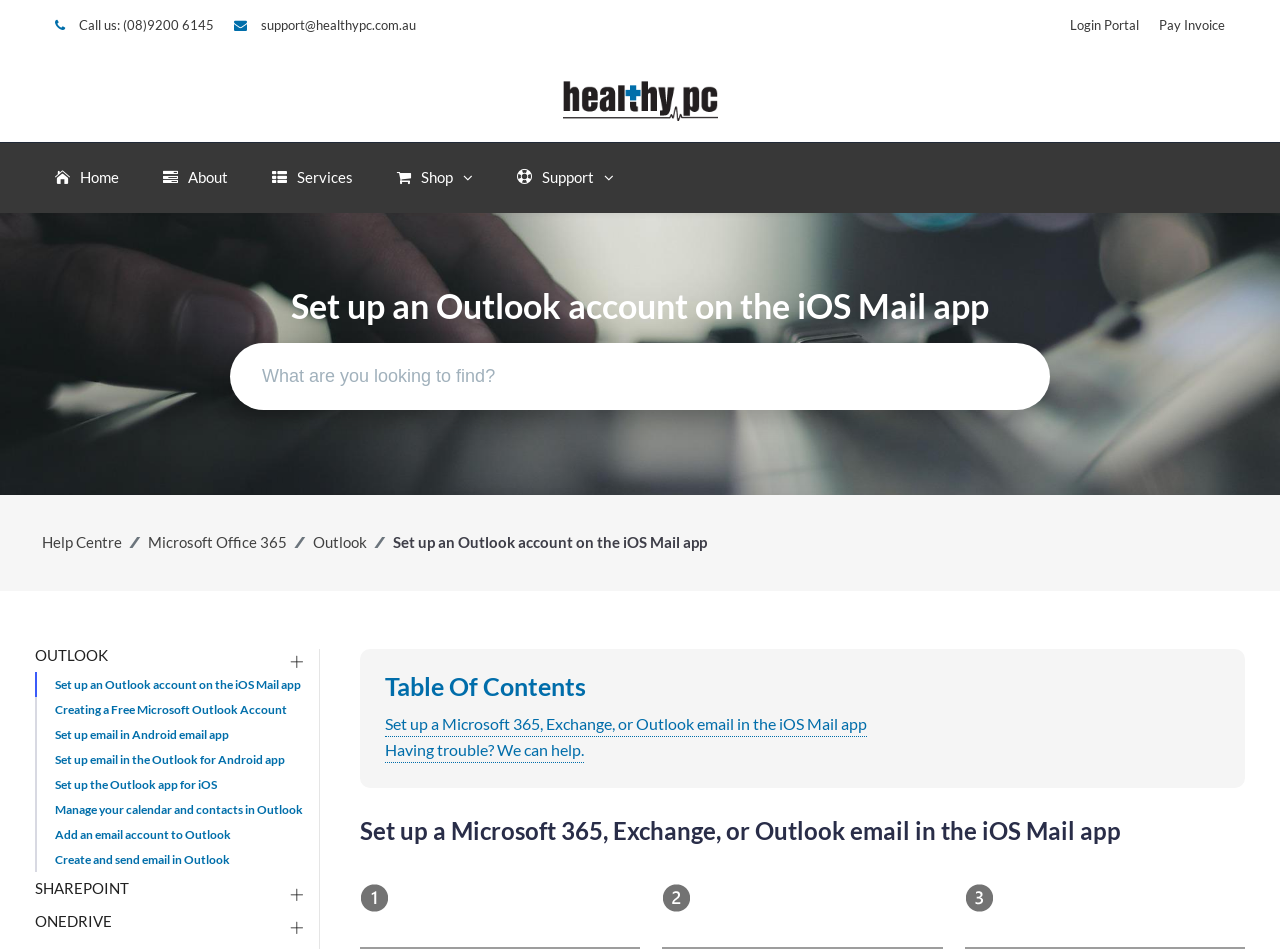From the details in the image, provide a thorough response to the question: What is the topic of the webpage?

I found the topic by looking at the main heading of the webpage, which says 'Set up an Outlook account on the iOS Mail app'.